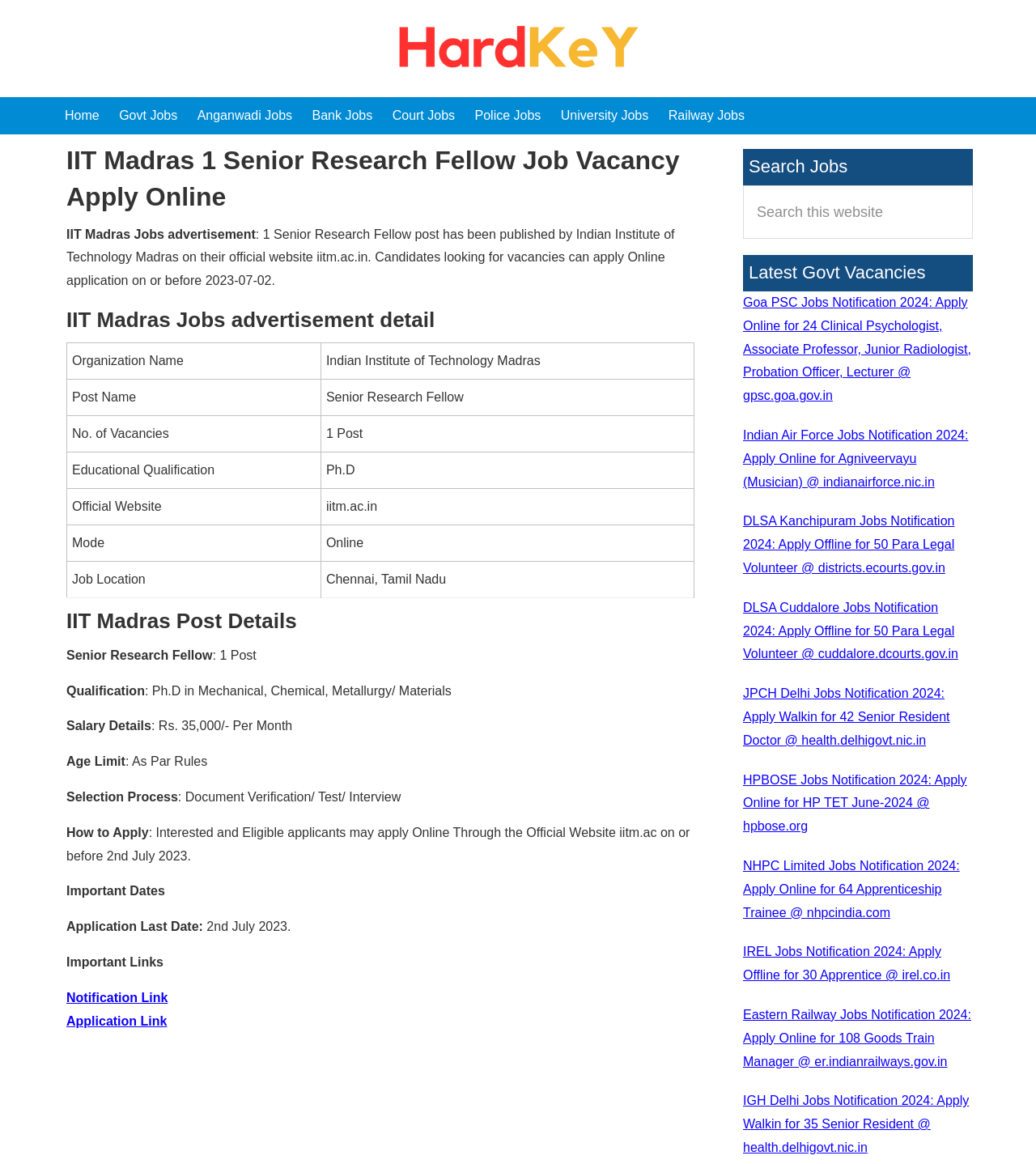Please determine the bounding box coordinates for the UI element described here. Use the format (top-left x, top-left y, bottom-right x, bottom-right y) with values bounded between 0 and 1: Hardki

[0.383, 0.014, 0.617, 0.07]